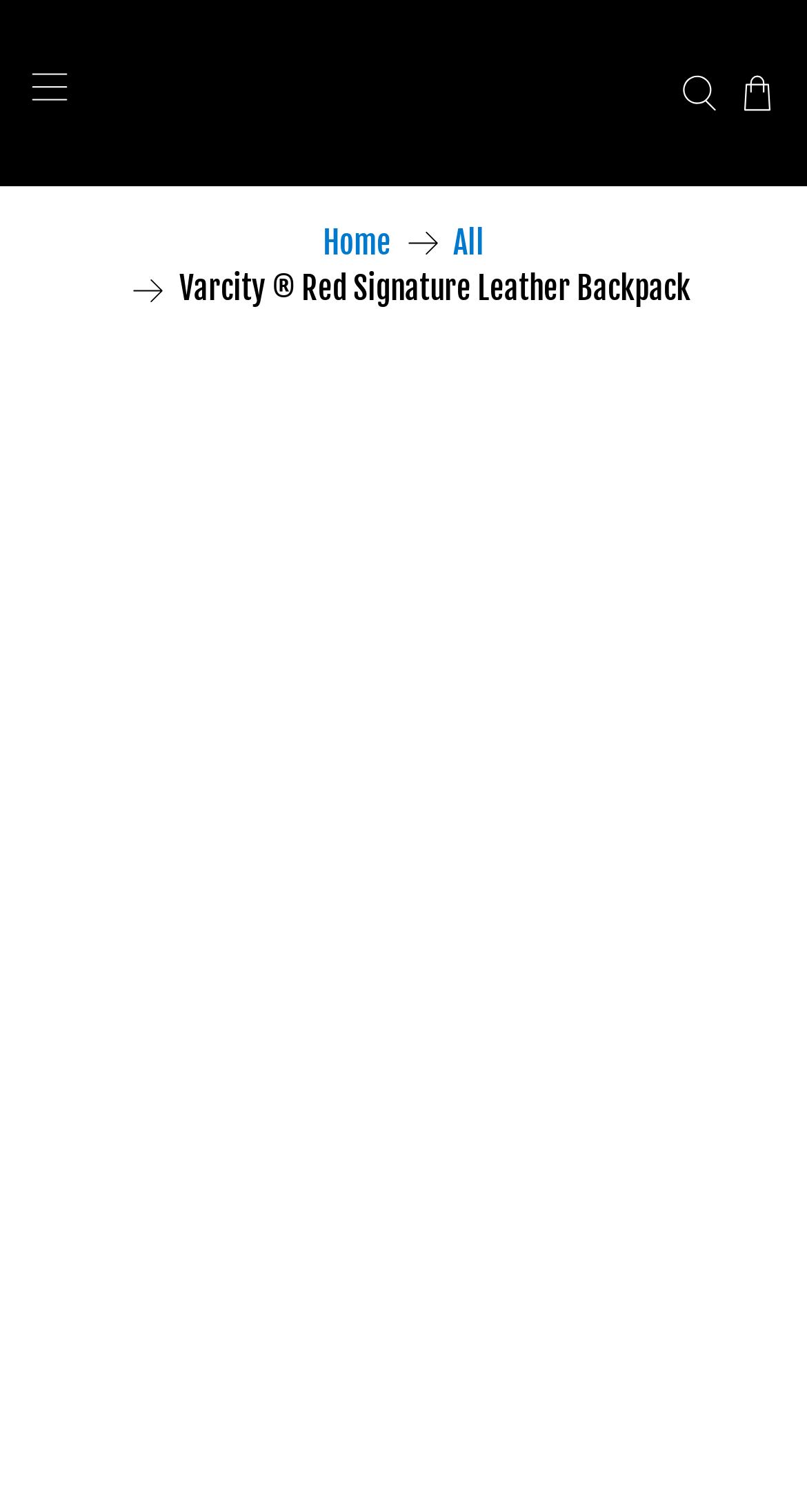Based on the image, please elaborate on the answer to the following question:
What is the brand name of the product?

The brand name can be found in the link element with the text 'Varcity Unltd' located at the top of the page, which is likely the brand name of the product.